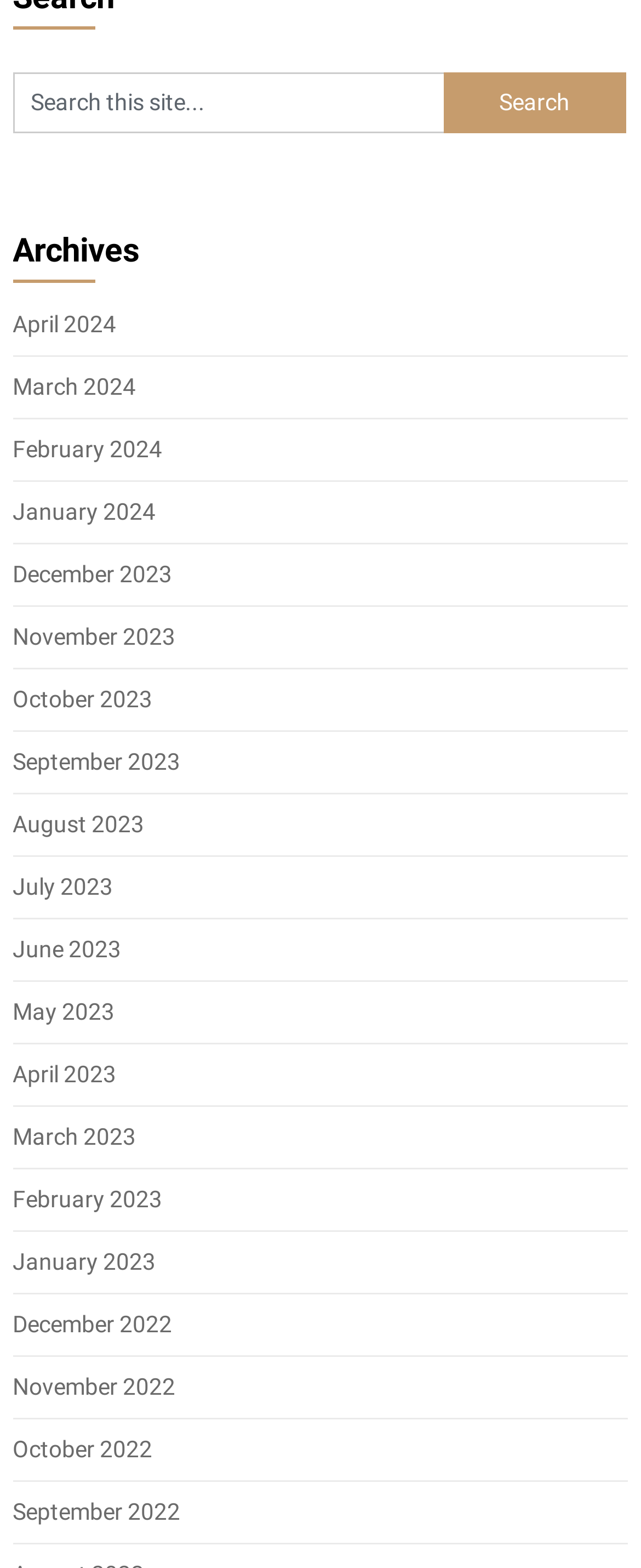What is the most recent month listed?
Refer to the screenshot and answer in one word or phrase.

April 2024